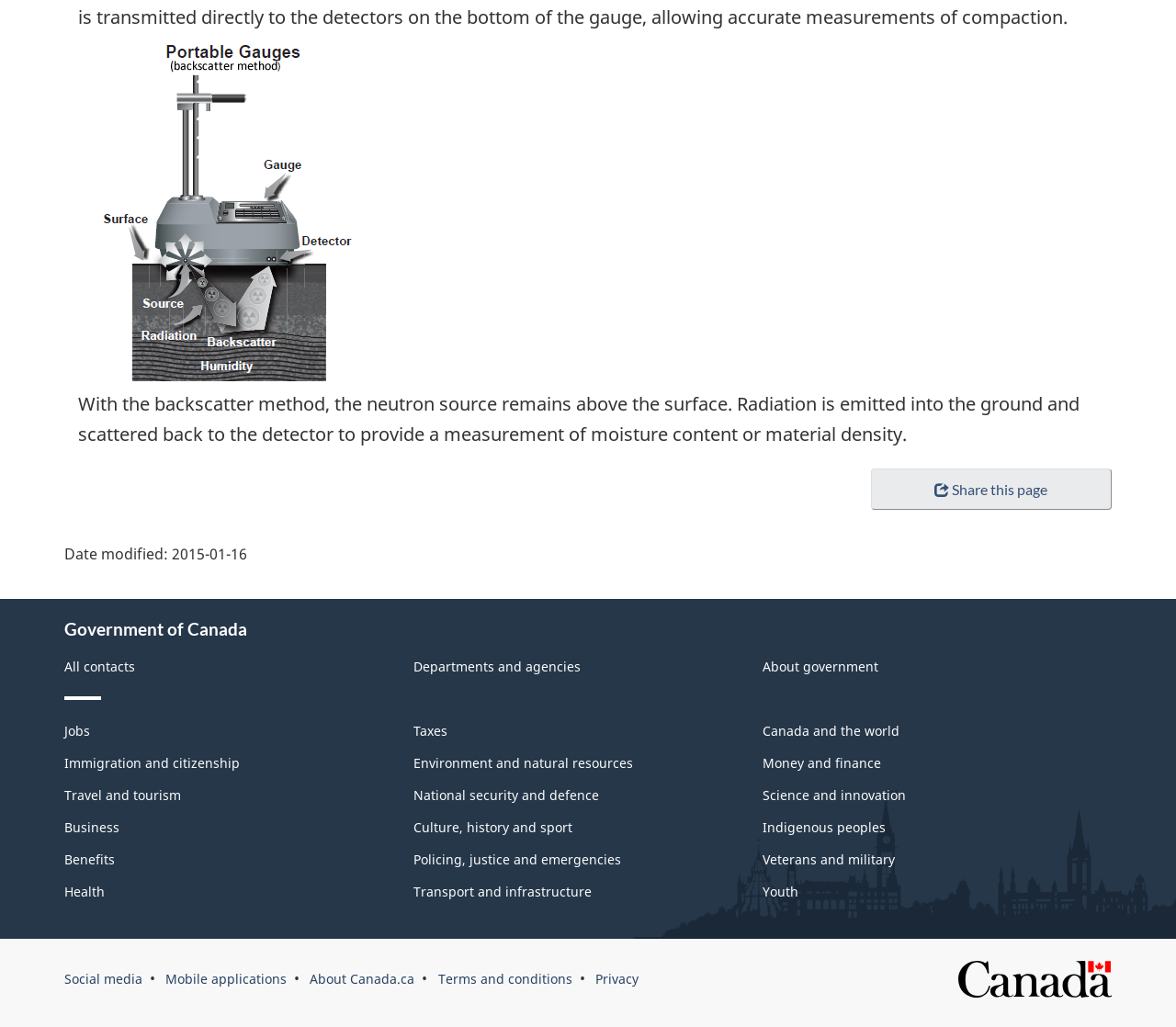Please find the bounding box coordinates of the element that must be clicked to perform the given instruction: "Learn about government". The coordinates should be four float numbers from 0 to 1, i.e., [left, top, right, bottom].

[0.648, 0.641, 0.747, 0.658]